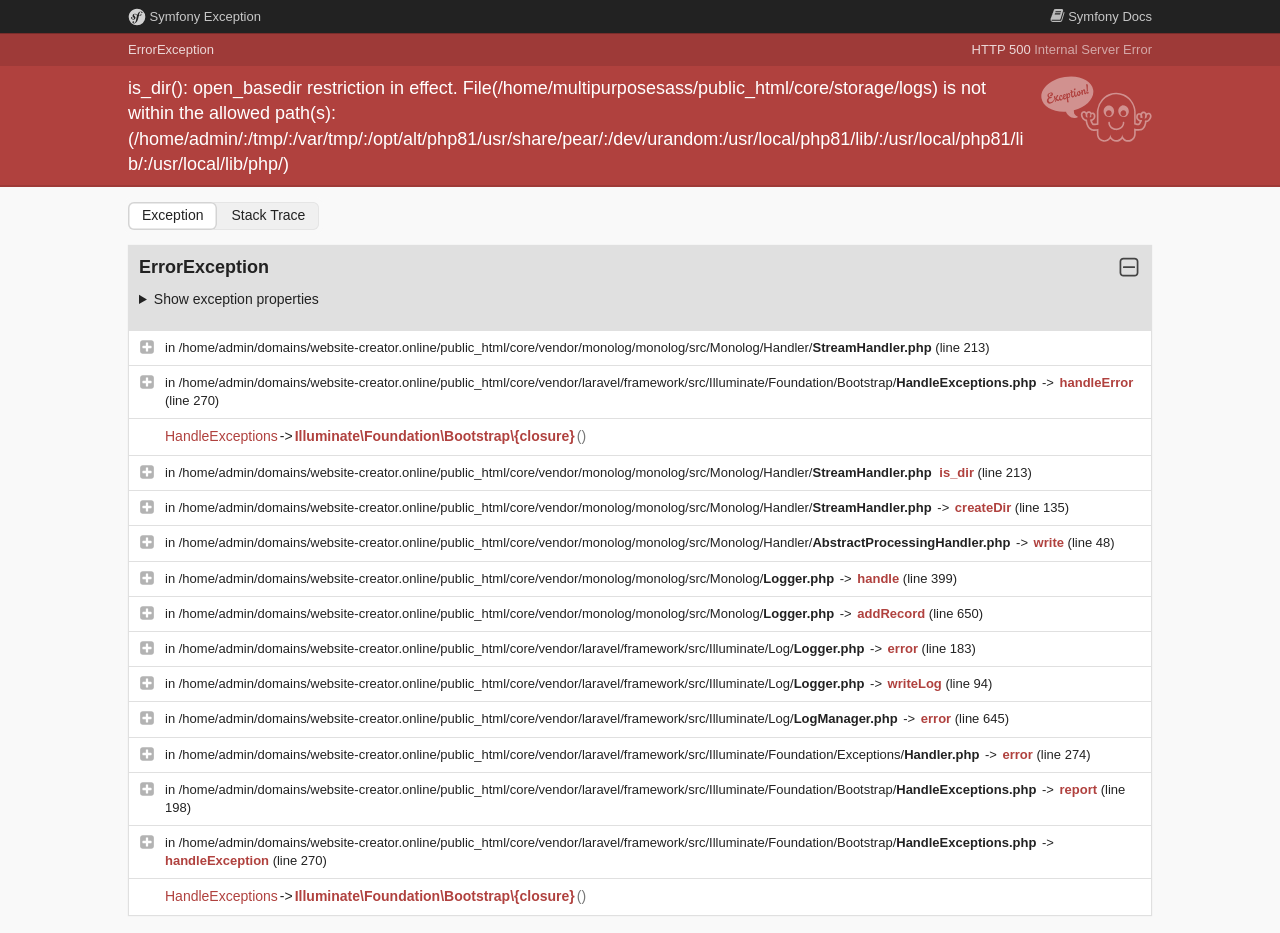Highlight the bounding box coordinates of the region I should click on to meet the following instruction: "Show exception properties".

[0.109, 0.311, 0.891, 0.332]